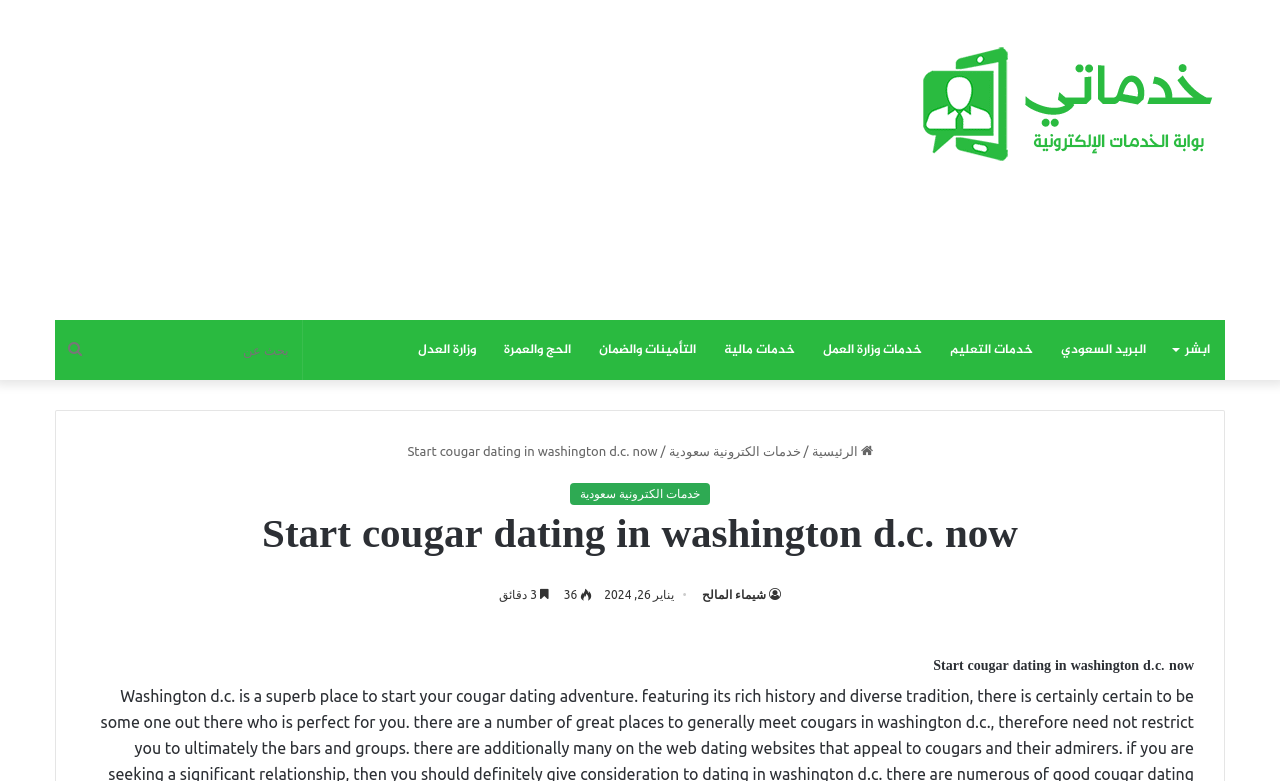Determine the bounding box coordinates of the section to be clicked to follow the instruction: "check services". The coordinates should be given as four float numbers between 0 and 1, formatted as [left, top, right, bottom].

[0.906, 0.41, 0.957, 0.487]